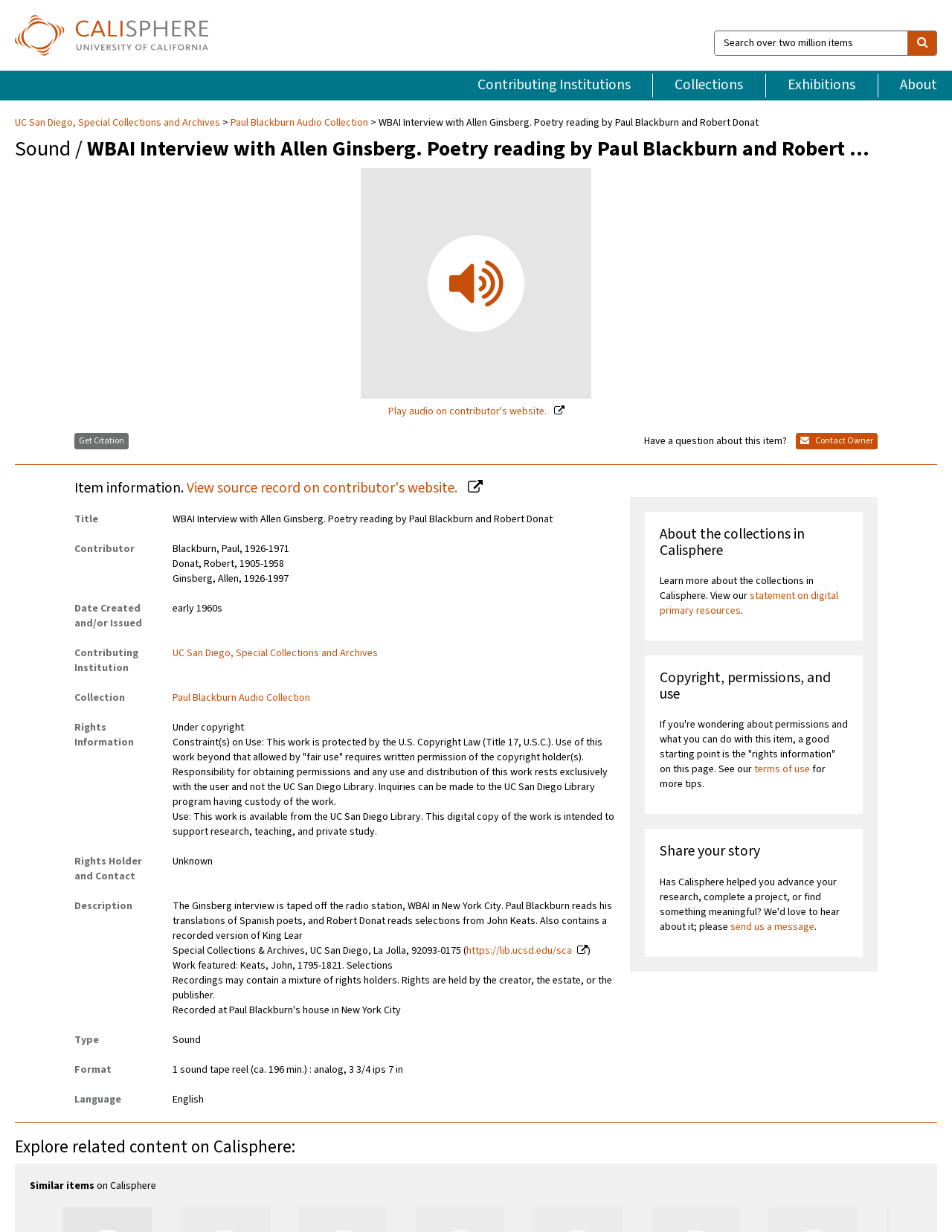Locate the headline of the webpage and generate its content.

Sound / WBAI Interview with Allen Ginsberg. Poetry reading by Paul Blackburn and Robert …